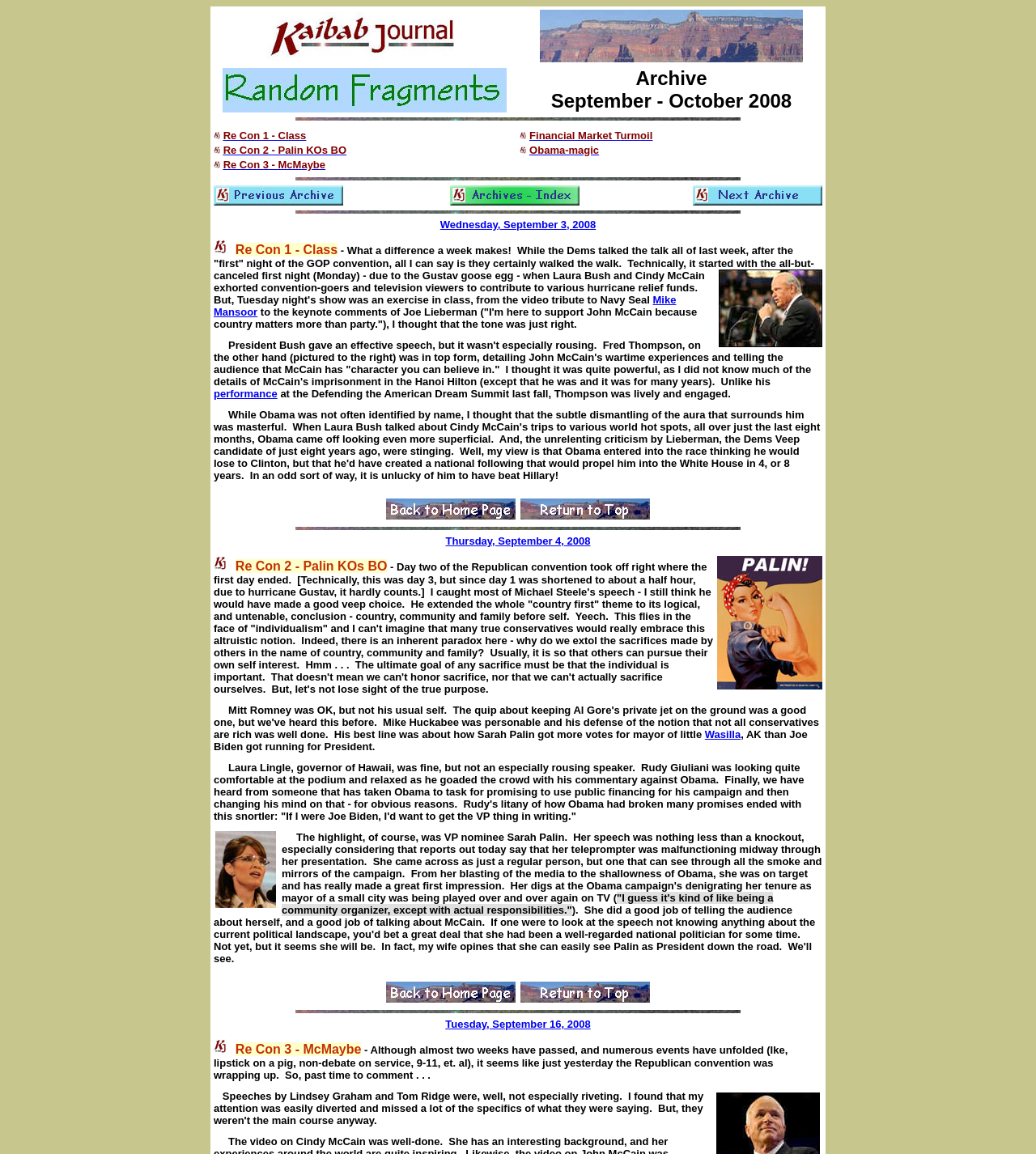Find the bounding box coordinates for the area that should be clicked to accomplish the instruction: "Click the link to Wednesday, September 3, 2008".

[0.425, 0.189, 0.575, 0.2]